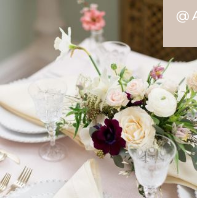Compose an extensive description of the image.

A beautifully arranged table setting featuring an elegant floral centerpiece, ideal for a wedding or special event. The centerpiece showcases a mix of delicate blooms, including soft pinks, whites, and a striking deep purple flower, surrounded by lush greenery. Complementing the flowers, crystal-clear glasses glisten on a softly hued tablecloth, alongside neatly folded cream napkins resting on white plates. This inviting display captures the essence of sophistication and romance, perfect for memorable gatherings. The image is tagged with the Instagram handle @ASTERANDGOLDEVENTS, suggesting it may be part of a collection showcasing exquisite event planning and design.